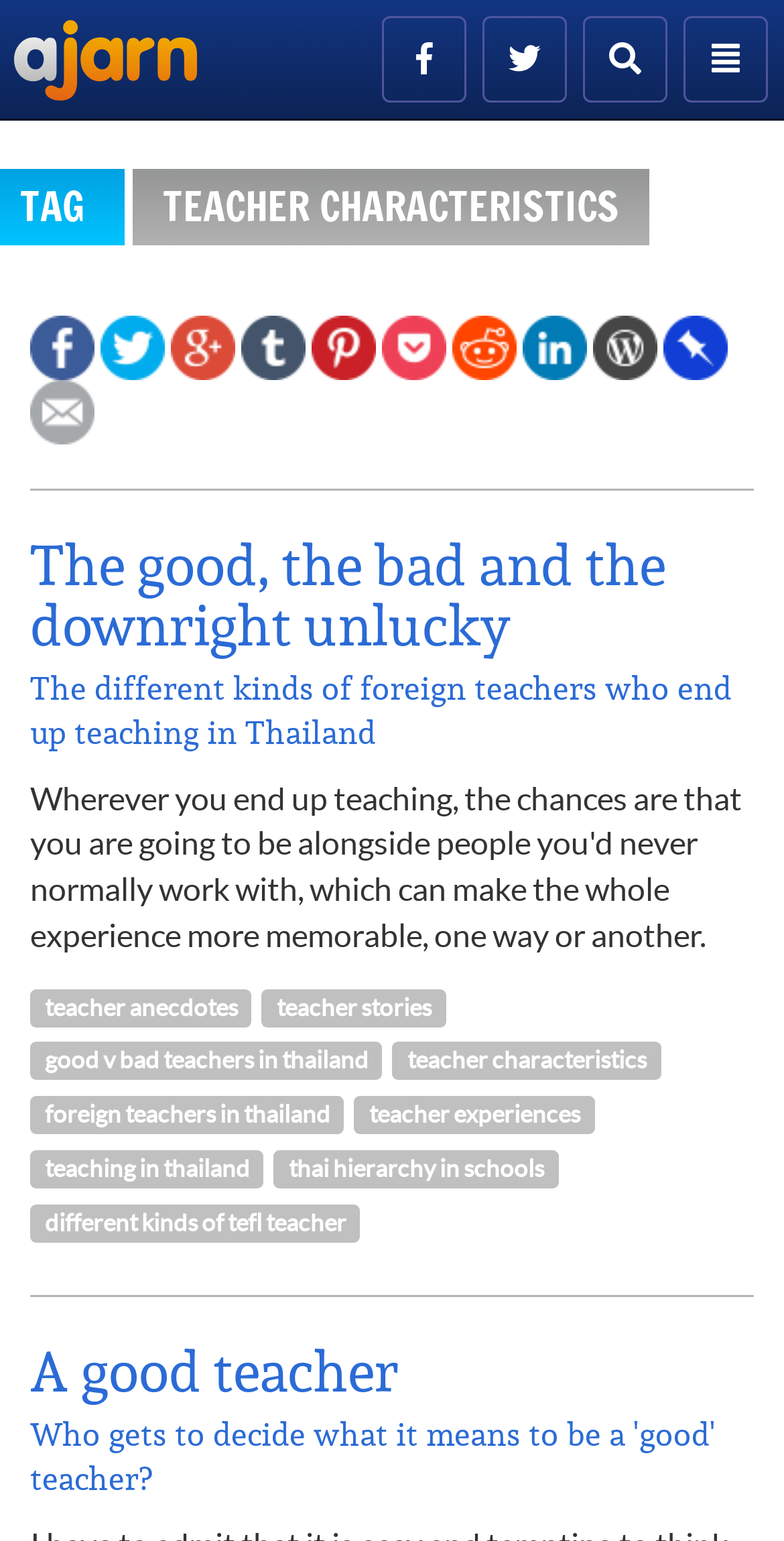What is the topic of the first article?
Refer to the image and provide a one-word or short phrase answer.

The good, the bad and the downright unlucky